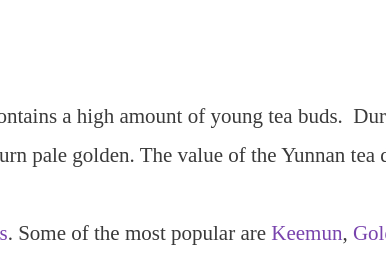What type of ambiance is created by the setting?
Deliver a detailed and extensive answer to the question.

The caption describes the setting as having a 'cozy ambiance', which is created by the rustic wooden surface surrounding the cup of tea.